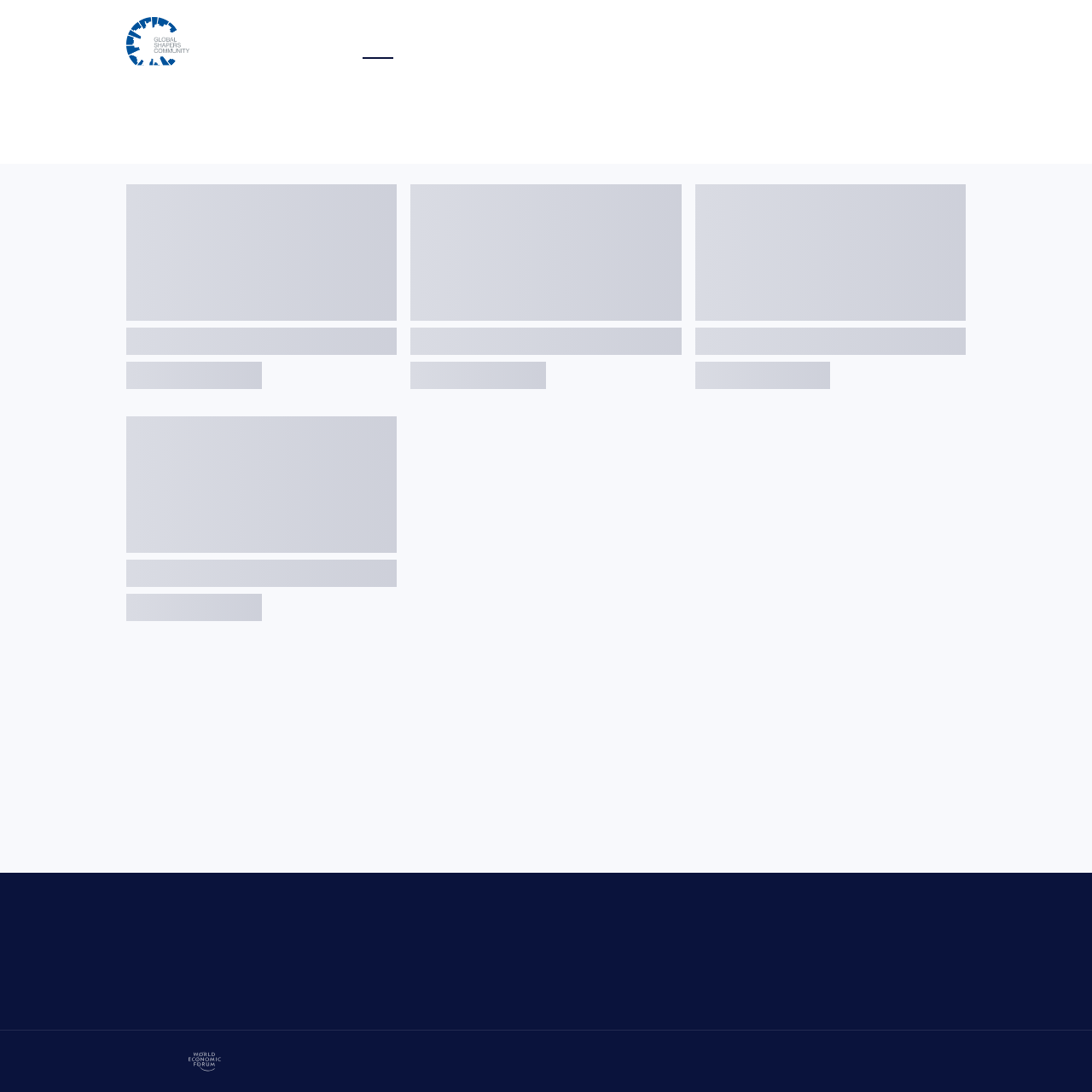Find the bounding box coordinates of the element to click in order to complete this instruction: "Learn more about the Global Shapers Community". The bounding box coordinates must be four float numbers between 0 and 1, denoted as [left, top, right, bottom].

[0.116, 0.846, 0.334, 0.871]